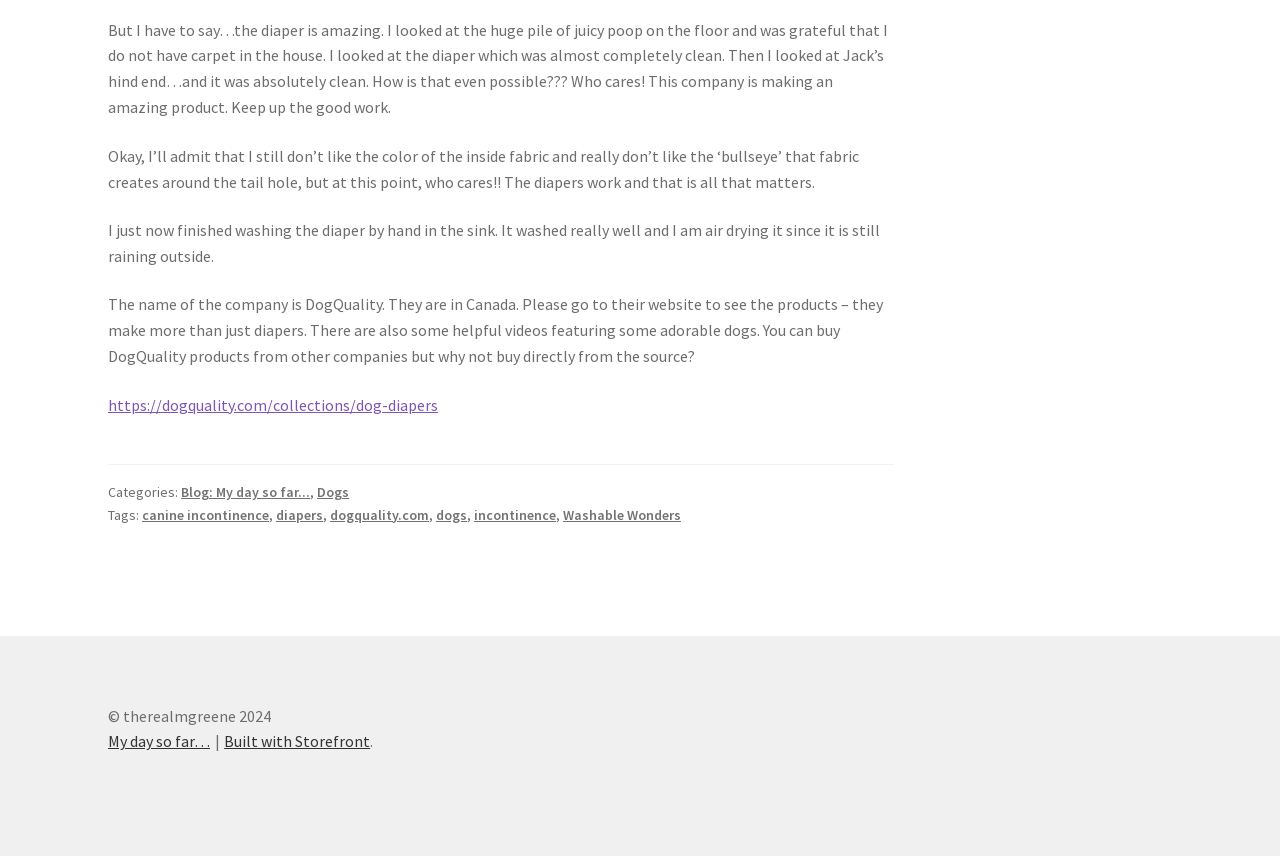What is the purpose of the link 'https://dogquality.com/collections/dog-diapers'?
Answer the question with a detailed explanation, including all necessary information.

The link is provided to allow users to buy dog diapers directly from the DogQuality website, which is the source of the product.